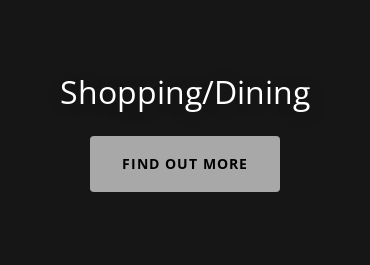Answer the question in one word or a short phrase:
What is the purpose of the 'FIND OUT MORE' button?

to explore additional information